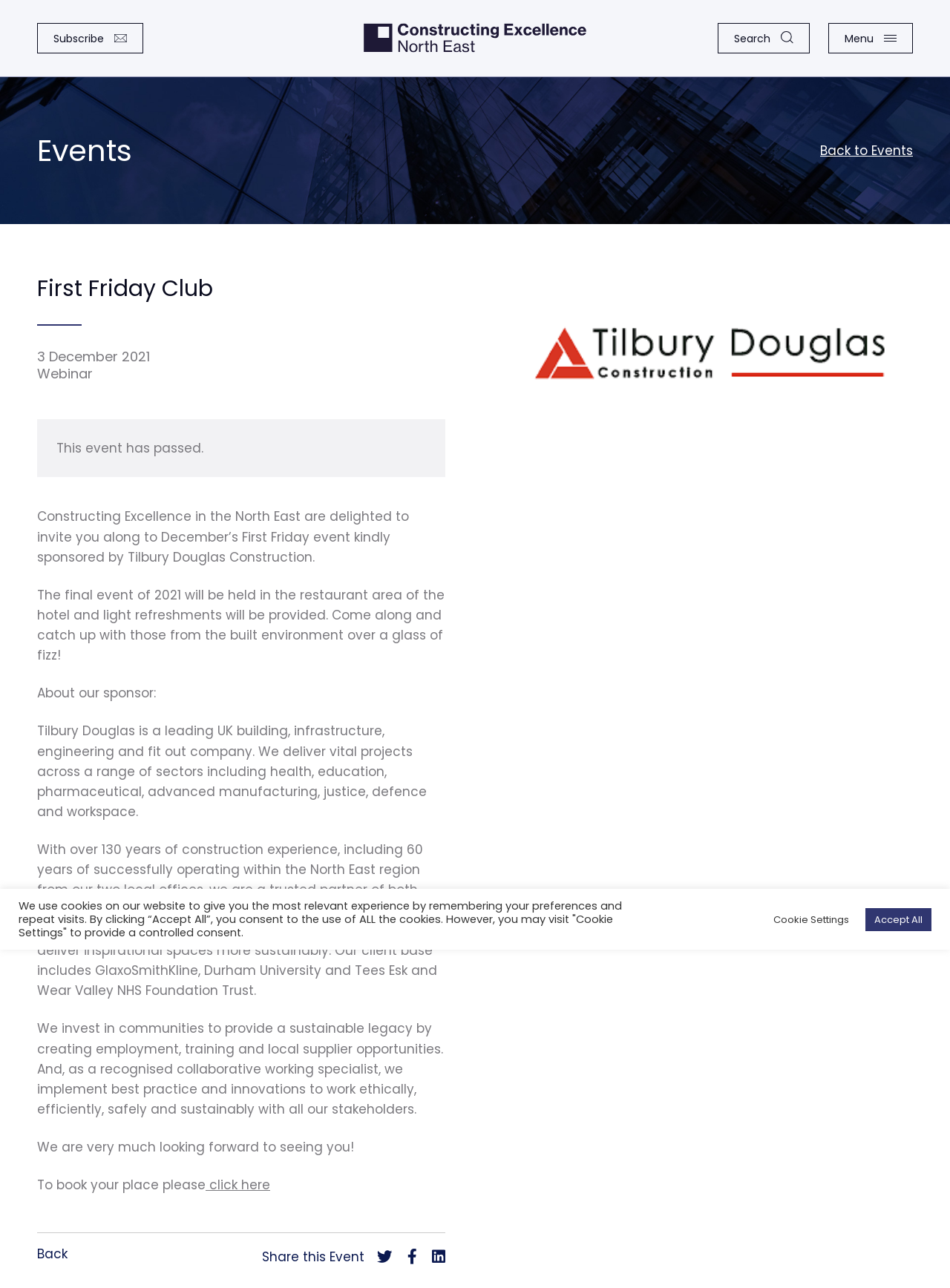Please provide the bounding box coordinates for the UI element as described: "Search". The coordinates must be four floats between 0 and 1, represented as [left, top, right, bottom].

[0.756, 0.018, 0.852, 0.041]